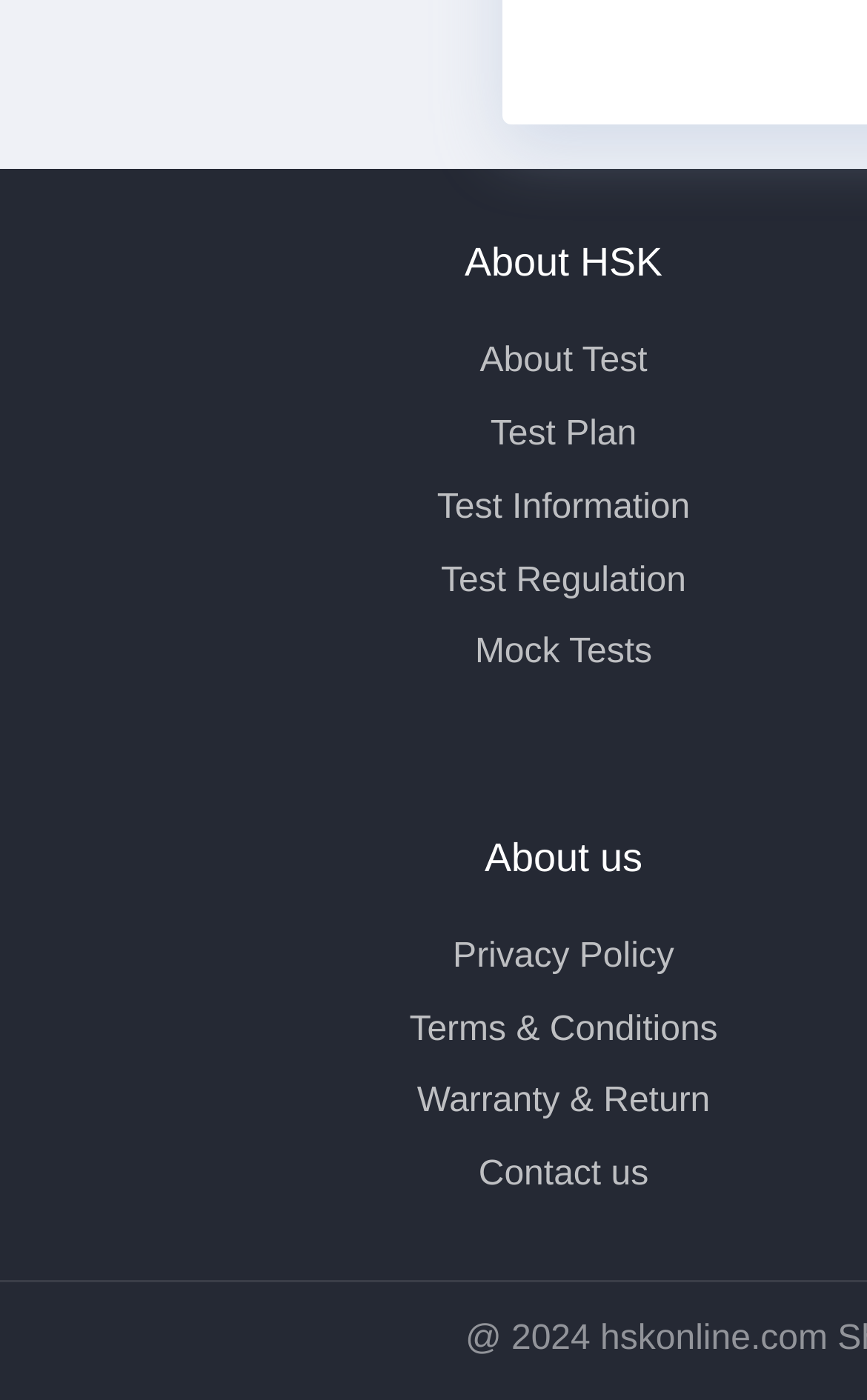Determine the bounding box coordinates of the area to click in order to meet this instruction: "read privacy policy".

[0.522, 0.658, 0.778, 0.71]